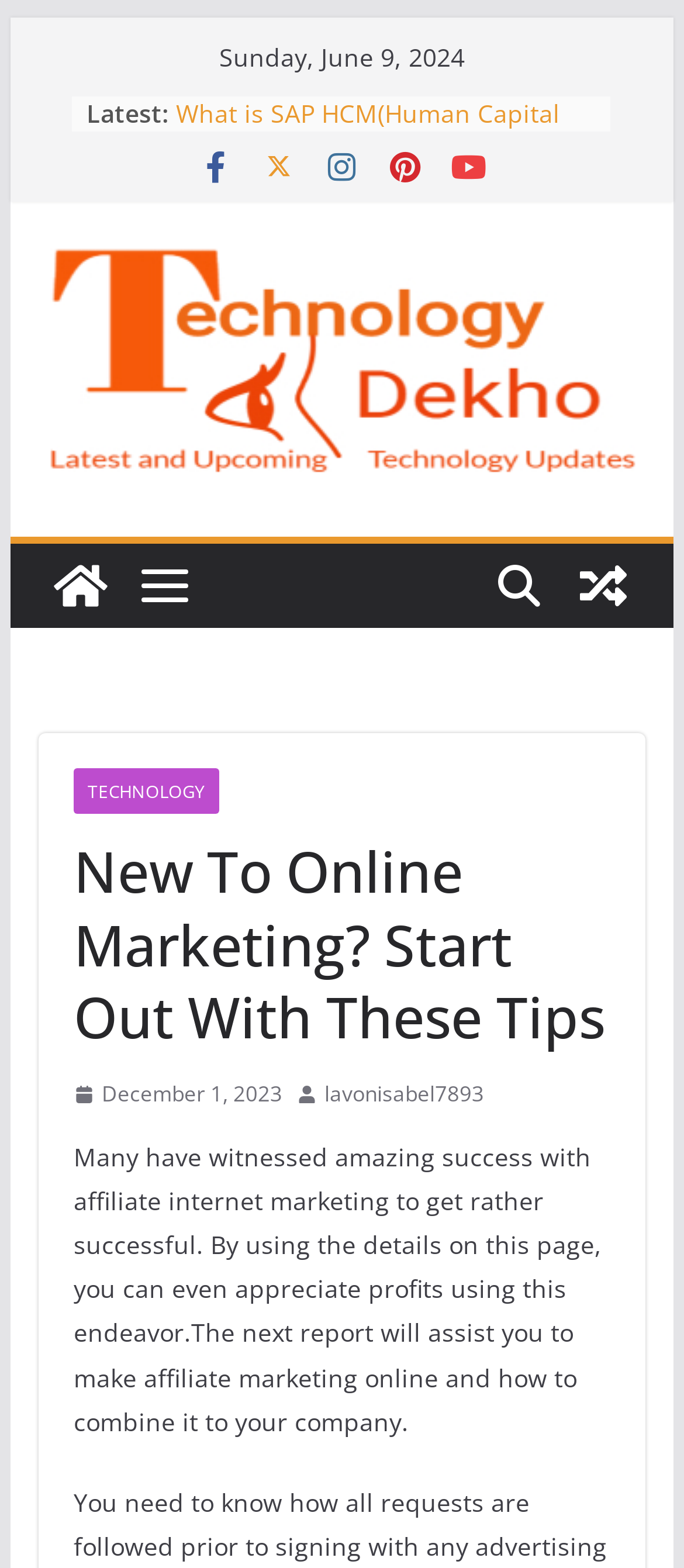What is the author of the post?
Using the image as a reference, give a one-word or short phrase answer.

lavonisabel7893